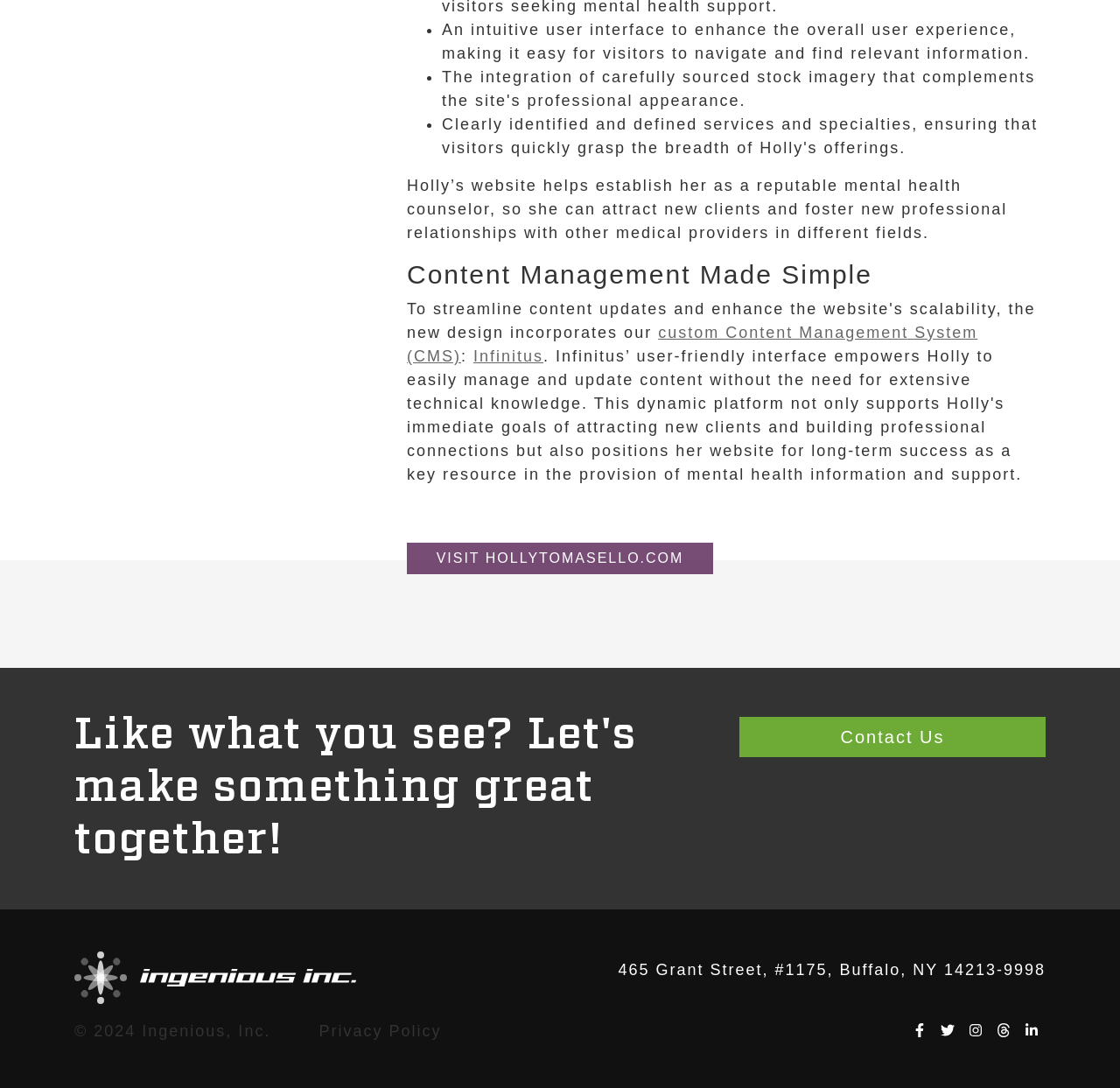Identify the bounding box coordinates for the region to click in order to carry out this instruction: "Contact Us". Provide the coordinates using four float numbers between 0 and 1, formatted as [left, top, right, bottom].

[0.66, 0.659, 0.934, 0.696]